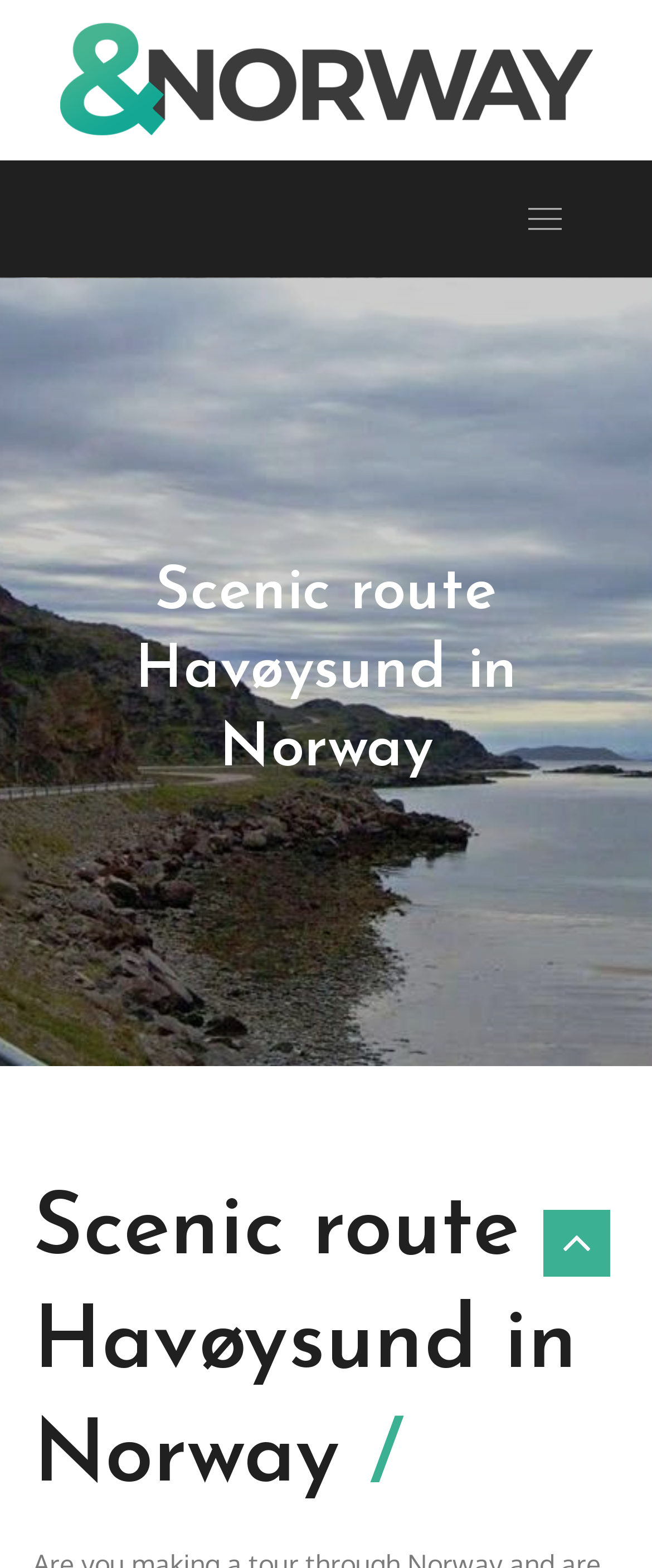Extract the primary header of the webpage and generate its text.

Scenic route Havøysund in Norway /